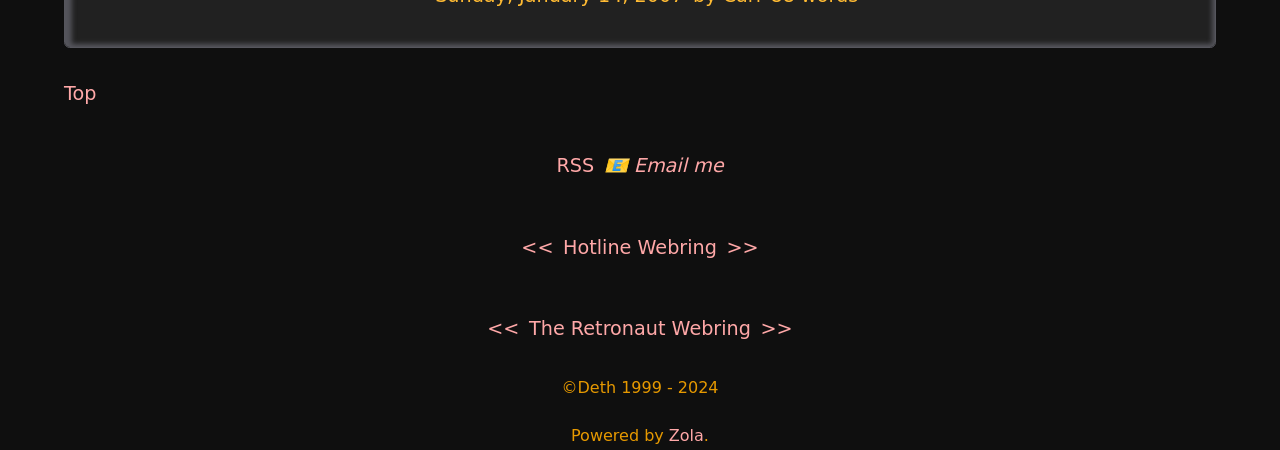Respond with a single word or phrase:
What is the platform used to power the website?

Zola